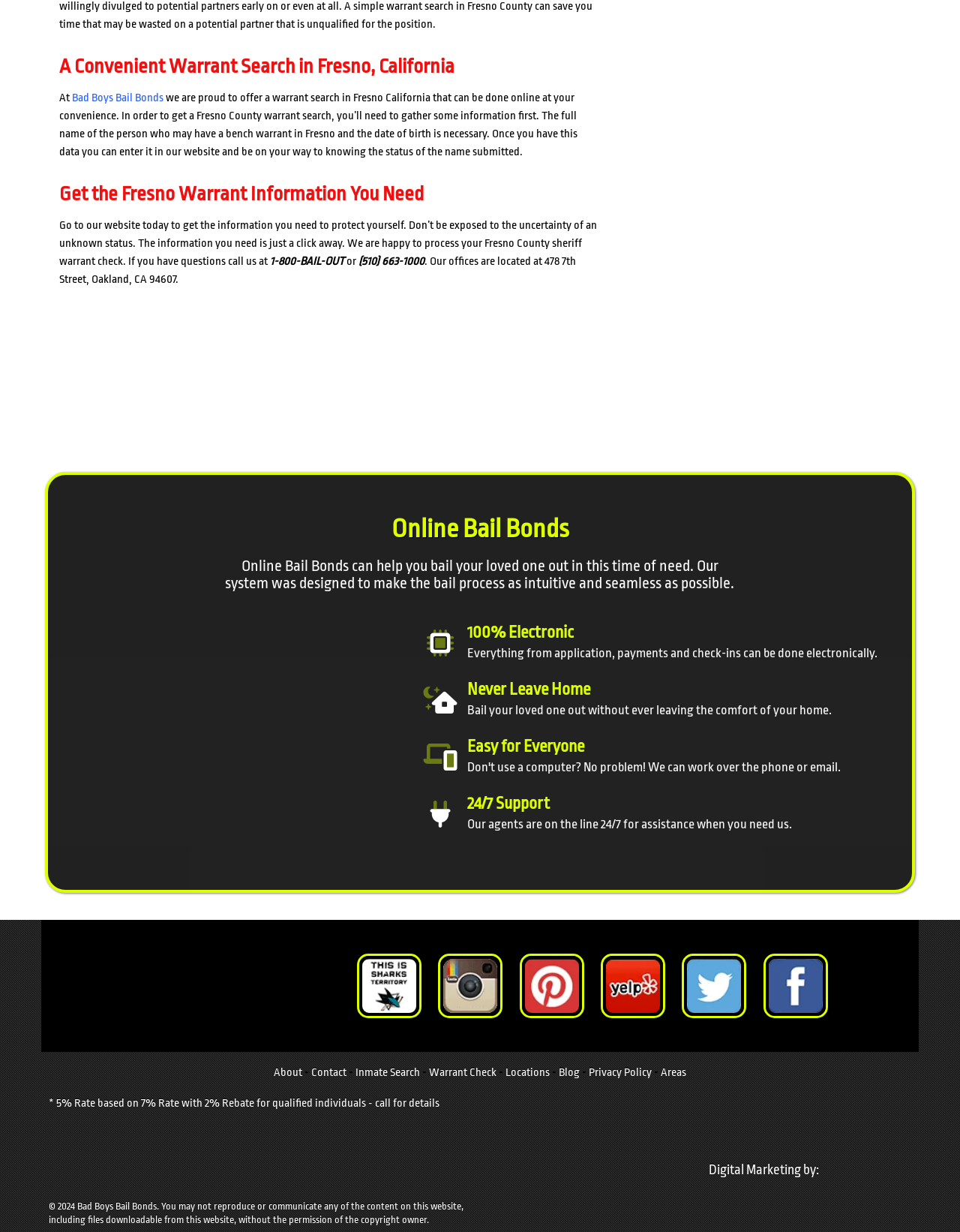Find the bounding box coordinates of the clickable area that will achieve the following instruction: "Get Fresno warrant information".

[0.062, 0.146, 0.625, 0.169]